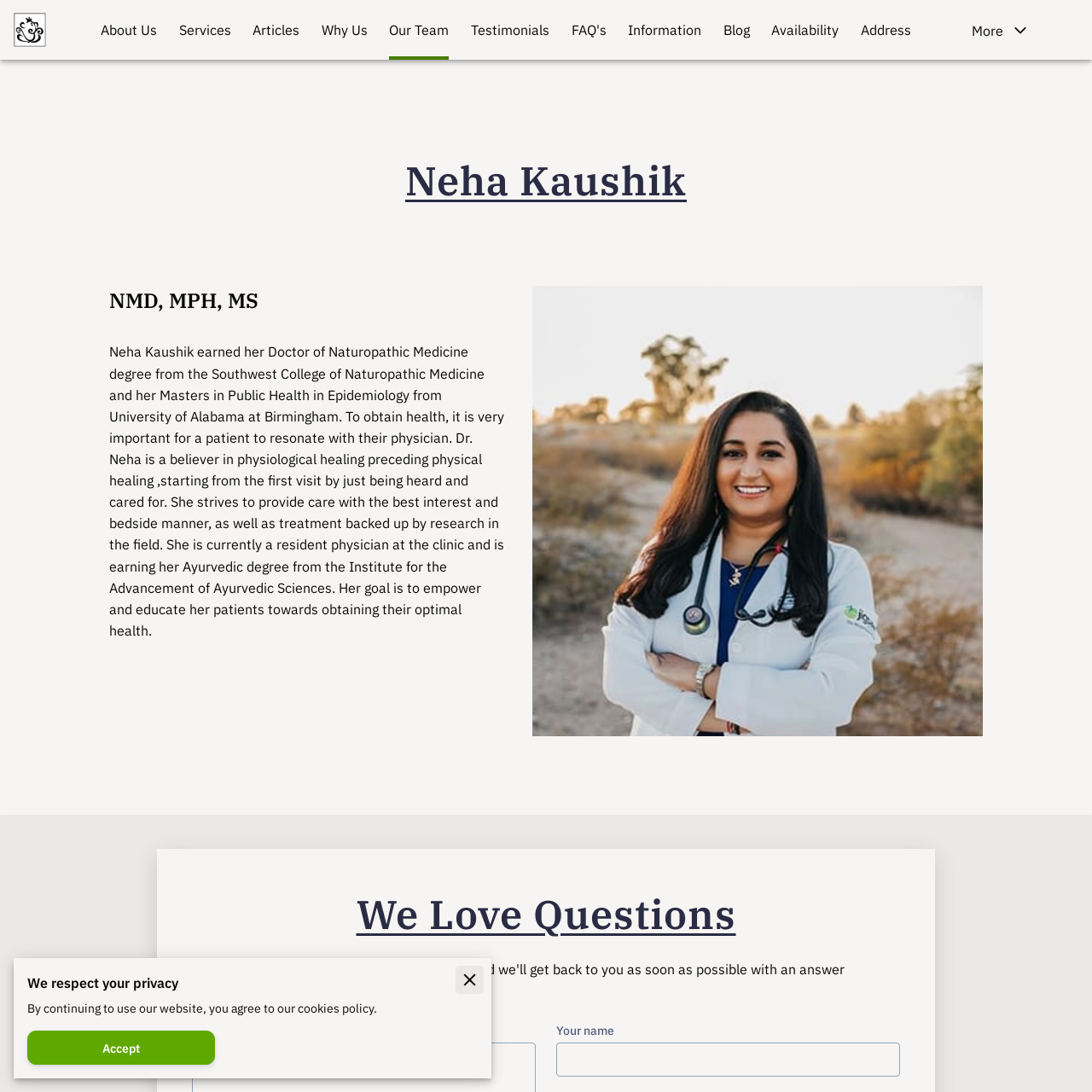Determine the bounding box coordinates of the region to click in order to accomplish the following instruction: "Click on Our Team". Provide the coordinates as four float numbers between 0 and 1, specifically [left, top, right, bottom].

[0.357, 0.0, 0.411, 0.055]